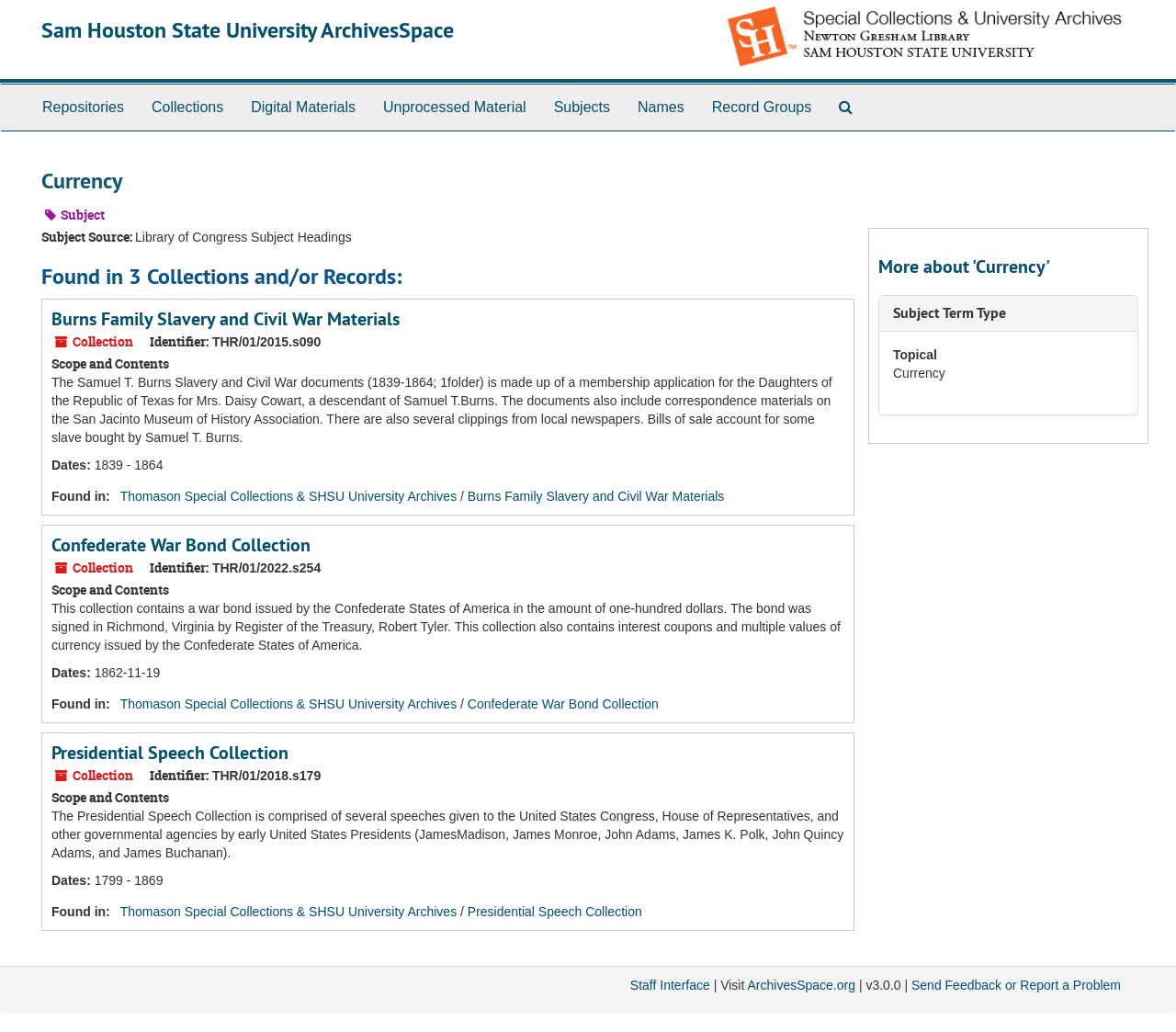Using floating point numbers between 0 and 1, provide the bounding box coordinates in the format (top-left x, top-left y, bottom-right x, bottom-right y). Locate the UI element described here: Sam Houston State University ArchivesSpace

[0.035, 0.015, 0.386, 0.043]